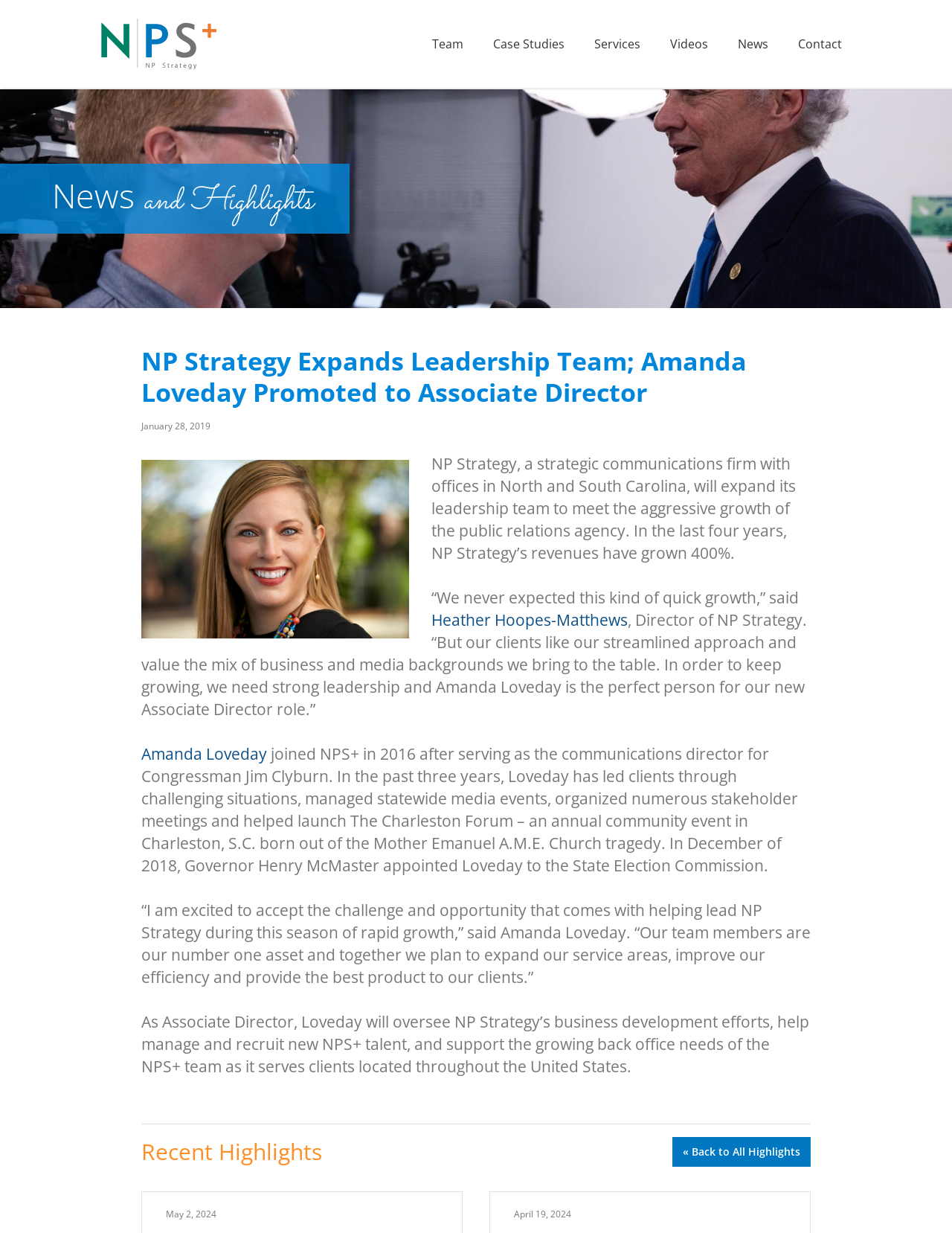Determine the bounding box coordinates of the clickable region to follow the instruction: "Click on Services".

[0.609, 0.0, 0.688, 0.071]